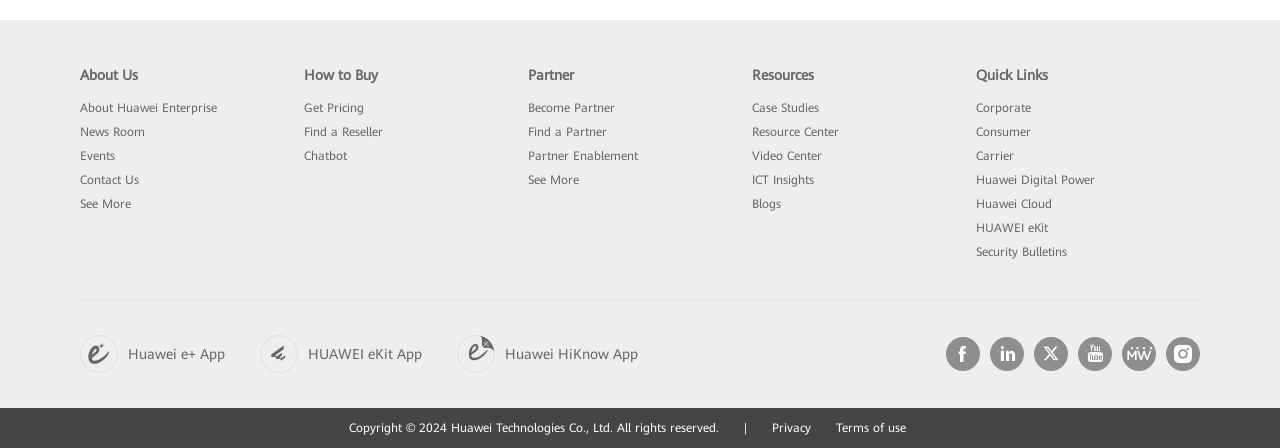Specify the bounding box coordinates of the area to click in order to follow the given instruction: "Get Pricing."

[0.238, 0.226, 0.284, 0.257]